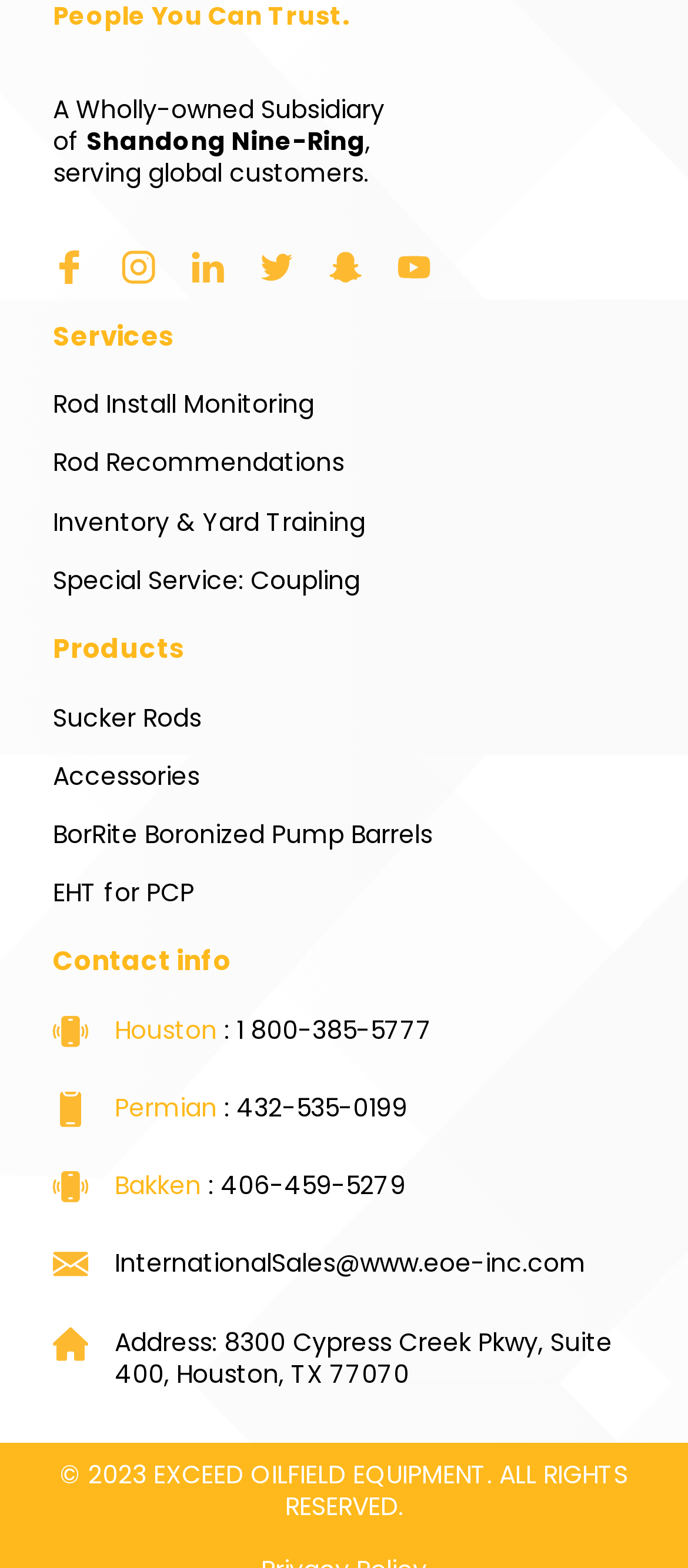Please determine the bounding box coordinates of the area that needs to be clicked to complete this task: 'Click on Rod Install Monitoring'. The coordinates must be four float numbers between 0 and 1, formatted as [left, top, right, bottom].

[0.077, 0.248, 0.923, 0.268]